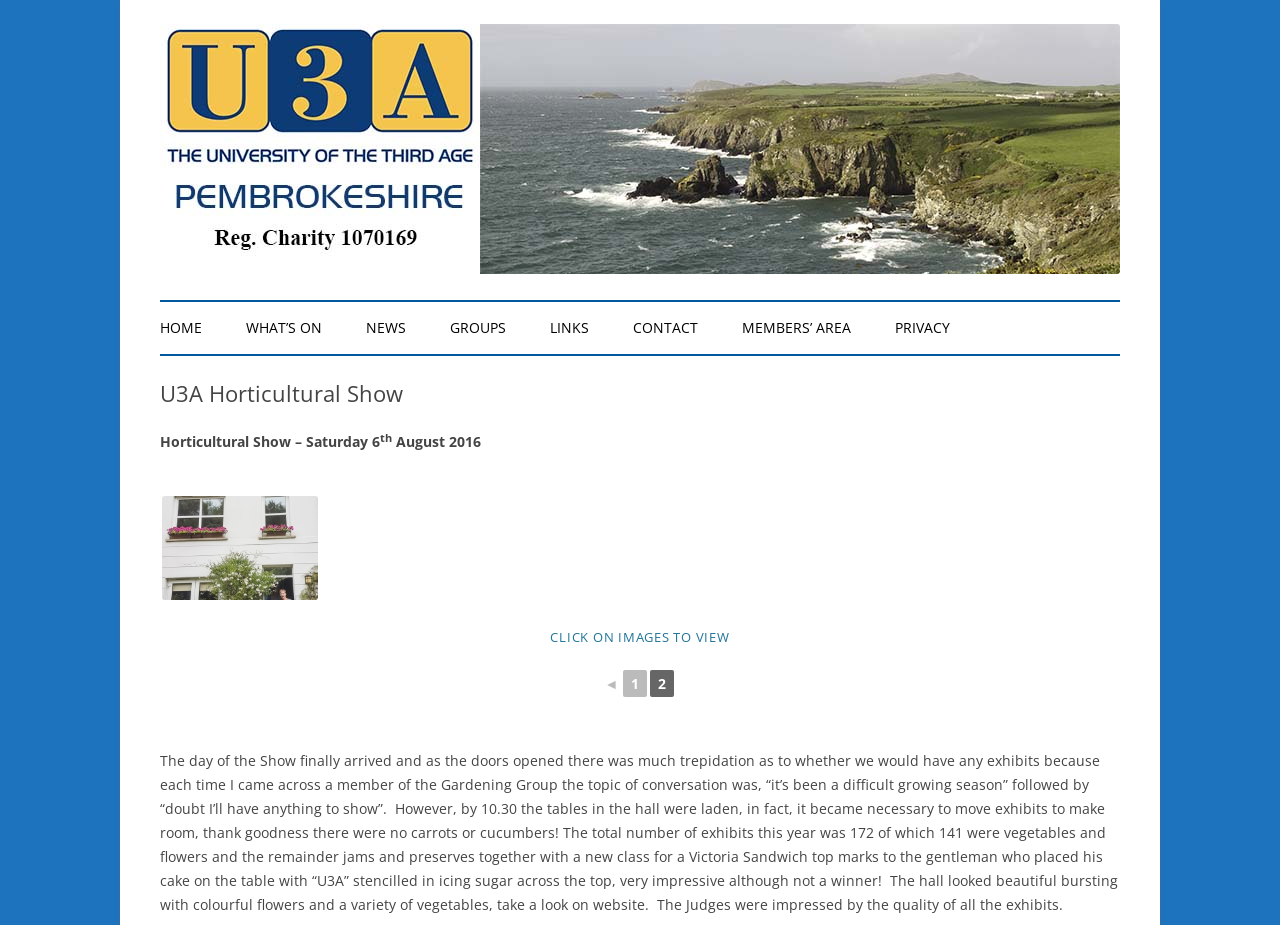Identify the bounding box coordinates for the region to click in order to carry out this instruction: "Click on HOME". Provide the coordinates using four float numbers between 0 and 1, formatted as [left, top, right, bottom].

[0.125, 0.326, 0.158, 0.382]